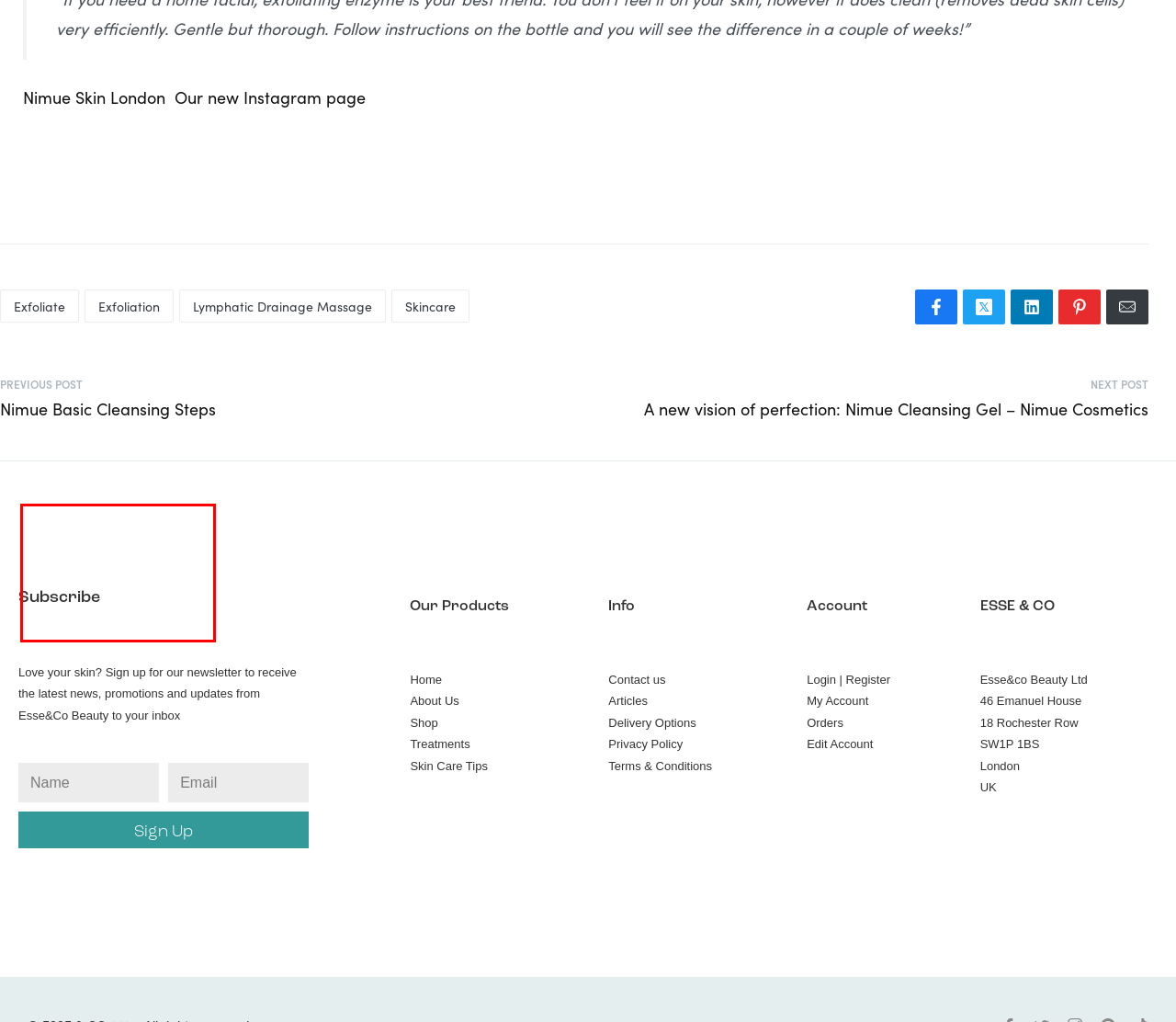Please analyze the provided webpage screenshot and perform OCR to extract the text content from the red rectangle bounding box.

Love your skin? Sign up for our newsletter to receive the latest news, promotions and updates from Esse&Co Beauty to your inbox